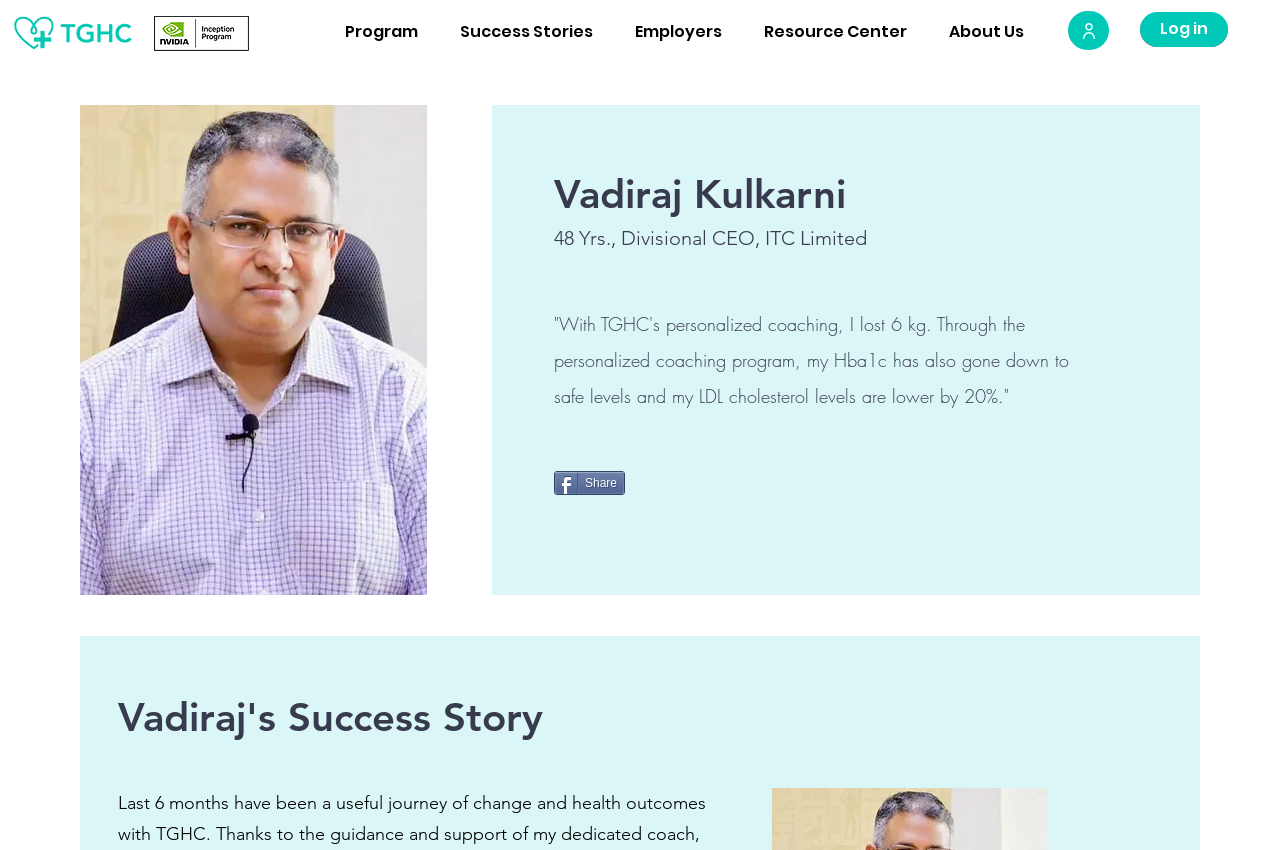How much lower are Vadiraj Kulkarni's LDL cholesterol levels?
Answer with a single word or phrase by referring to the visual content.

20%